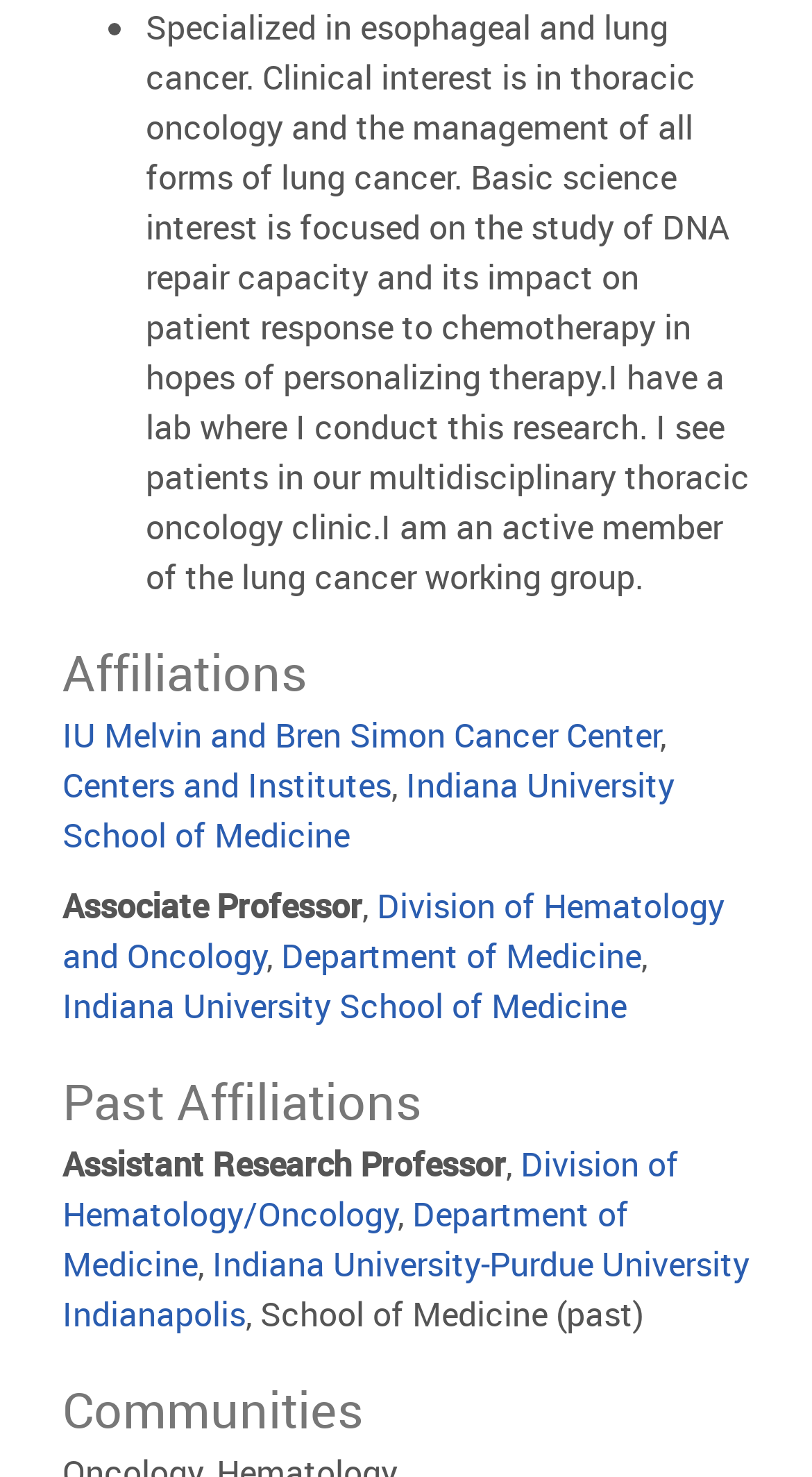What is the current affiliation of the person?
Please provide an in-depth and detailed response to the question.

Based on the webpage, the current affiliation of the person is listed under 'Affiliations' section, which includes IU Melvin and Bren Simon Cancer Center, Centers and Institutes, Indiana University School of Medicine, and others.